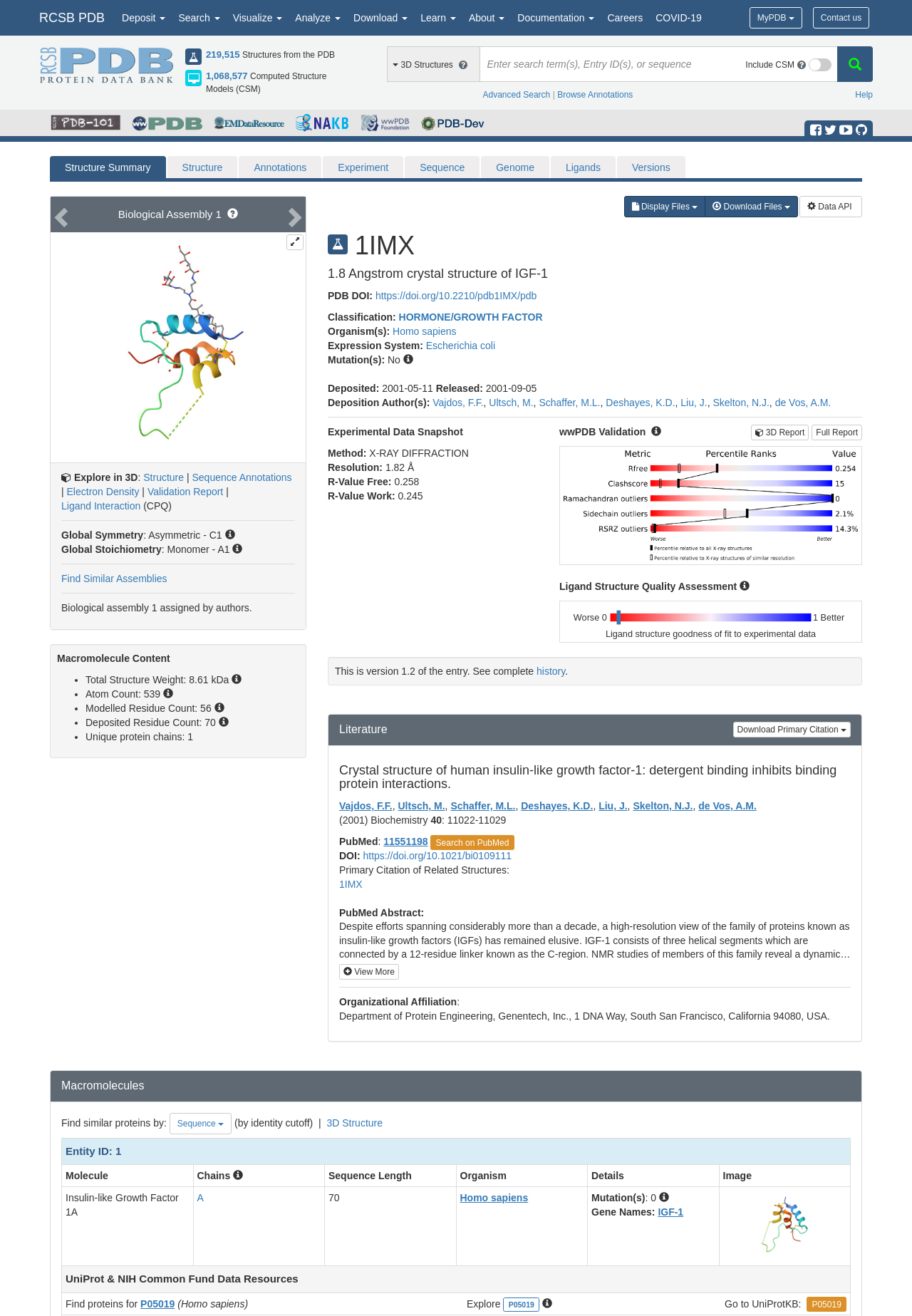Summarize the webpage comprehensively, mentioning all visible components.

The webpage is about the RCSB PDB (Research Collaboratory for Structural Bioinformatics Protein Data Bank) and specifically displays information about the 1.8 Angstrom crystal structure of IGF-1. 

At the top of the page, there is a navigation menu with several links, including "Deposit", "Search", "Visualize", "Analyze", "Download", "Learn", "About", "Documentation", "Careers", and "COVID-19". Below this menu, there is a table with two columns. The left column contains the RCSB PDB logo and a brief description, while the right column displays statistics about the number of structures from the PDB and Computed Structure Models (CSM).

In the middle of the page, there is a search bar with a textbox and several buttons, including "3D Structures", "Include CSM", and a search icon. Below the search bar, there are two rows of links and buttons. The first row contains links to "Advanced Search" and "Browse Annotations", as well as a "Help" button. The second row contains several links to related resources, including PDB-101, wwPDB, EMDataResource, NAKB, and wwPDB Foundation.

On the left side of the page, there is a tab list with several tabs, including "Structure Summary", "Structure", "Annotations", "Experiment", "Sequence", "Genome", "Ligands", and "Versions". The currently selected tab is not specified. Below the tab list, there is a tab panel that displays the content of the selected tab.

At the bottom of the page, there is a toolbar with several buttons, including "Display Files" and "Download Files". There are also several social media links and a copyright notice.